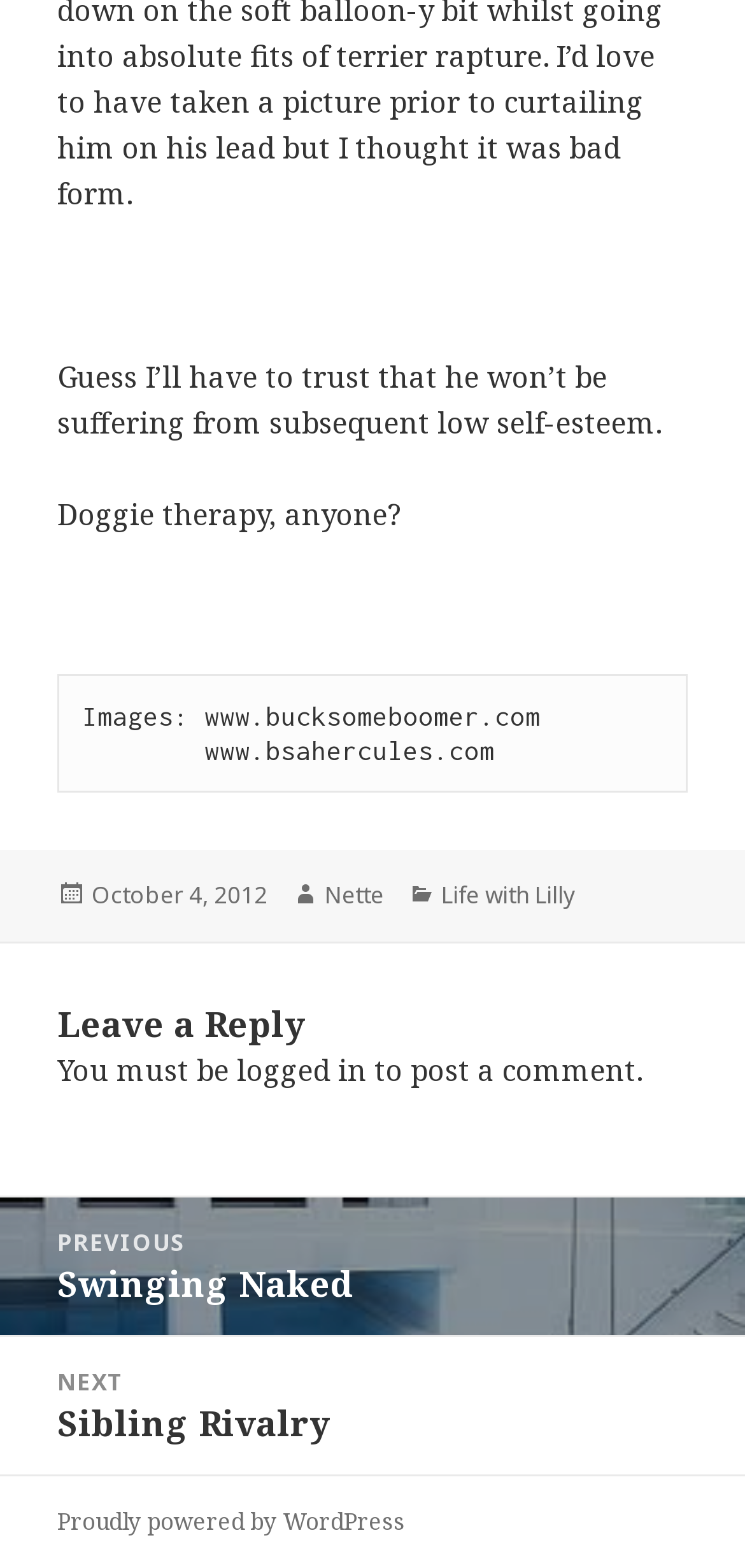What platform is this website powered by?
Make sure to answer the question with a detailed and comprehensive explanation.

The platform that powers this website can be found at the bottom of the page, where it says 'Proudly powered by WordPress'.